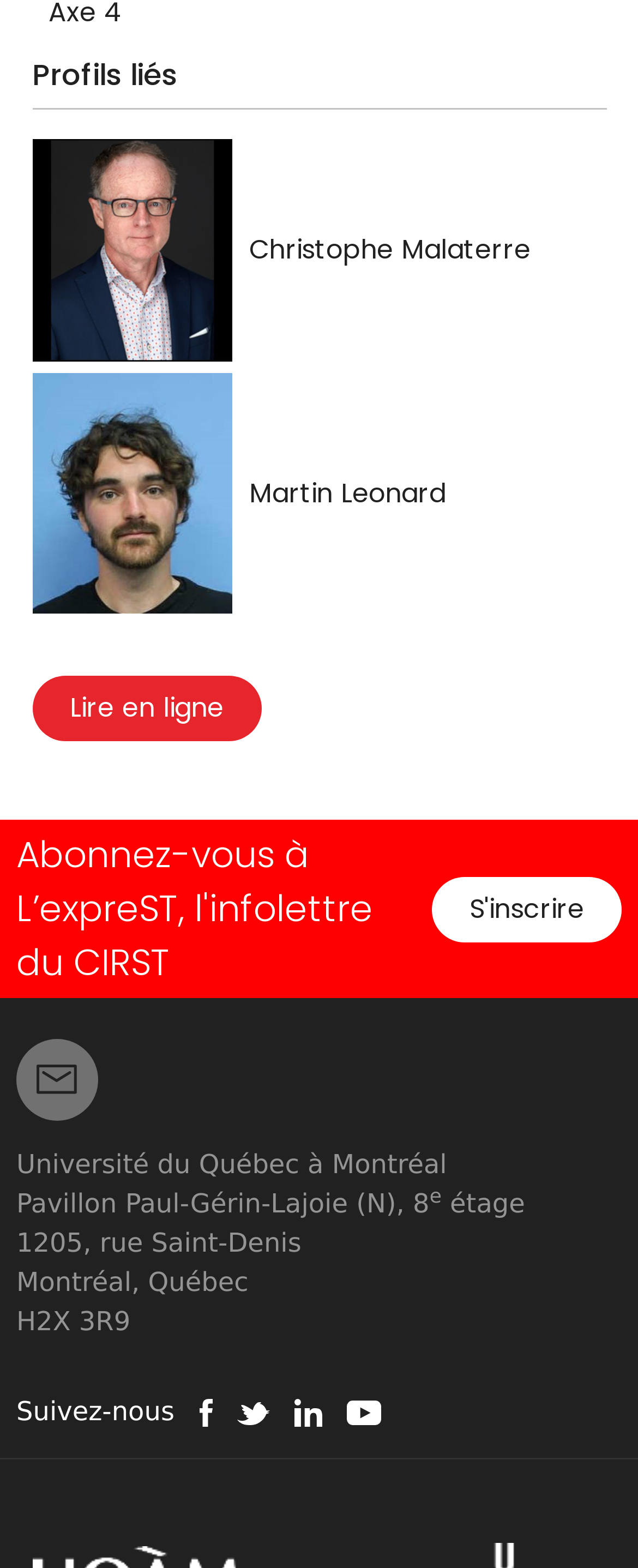Given the content of the image, can you provide a detailed answer to the question?
How many social media links are available?

I counted the number of link elements with text describing social media platforms, such as Facebook, Twitter, Linked In, and YouTube, and found four links at coordinates [0.312, 0.89, 0.333, 0.91], [0.371, 0.89, 0.423, 0.91], [0.461, 0.89, 0.504, 0.91], and [0.543, 0.89, 0.598, 0.91].